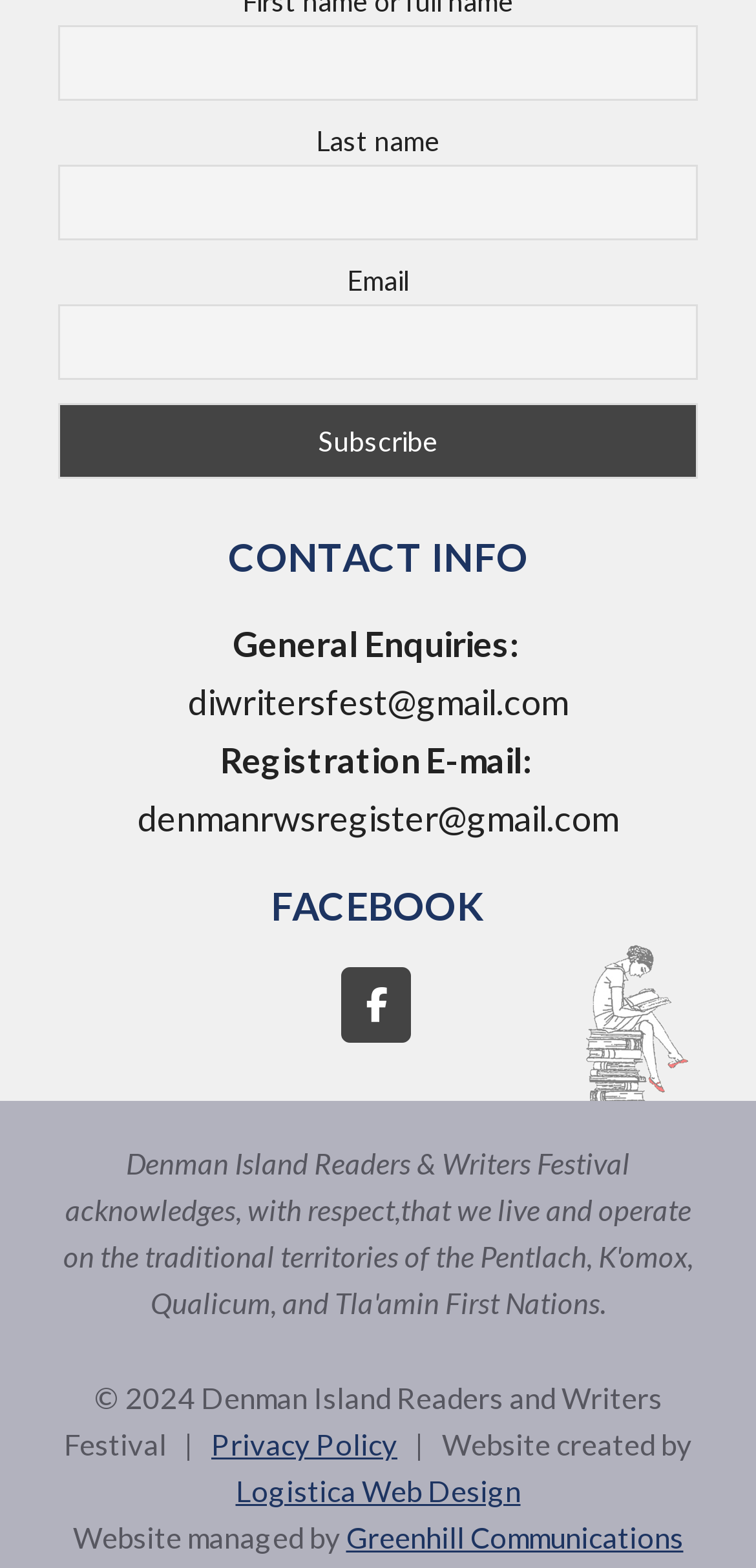Identify the bounding box for the UI element described as: "Logistica Web Design". Ensure the coordinates are four float numbers between 0 and 1, formatted as [left, top, right, bottom].

[0.312, 0.94, 0.688, 0.962]